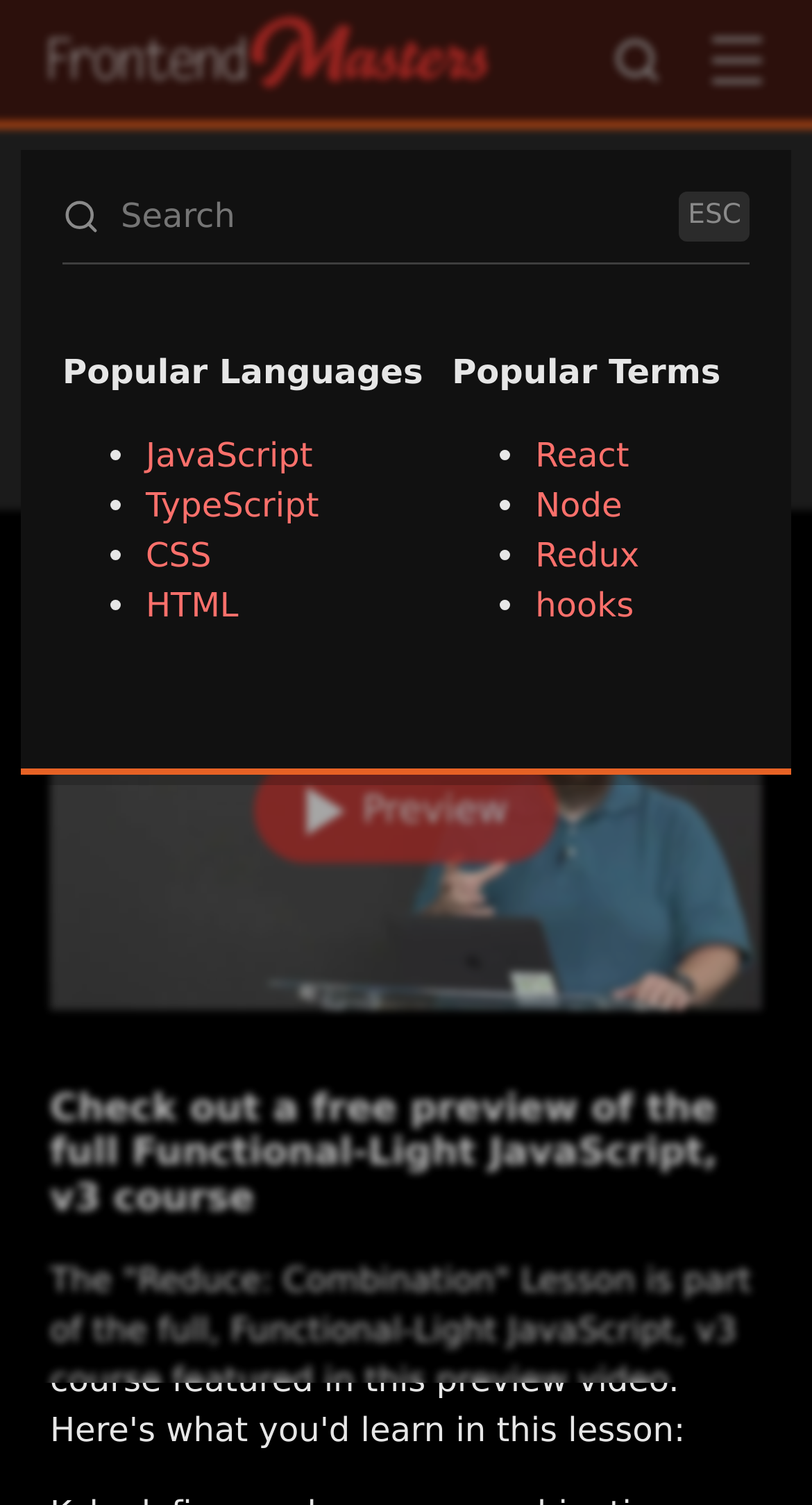Please provide a comprehensive answer to the question based on the screenshot: What is the name of the course featured in this preview video?

I found the answer by looking at the heading 'Reduce: Combination' and the link 'Functional-Light JavaScript, v3' which is part of the header section. It is mentioned that the 'Reduce: Combination' lesson is part of the full Functional-Light JavaScript, v3 course featured in this preview video.